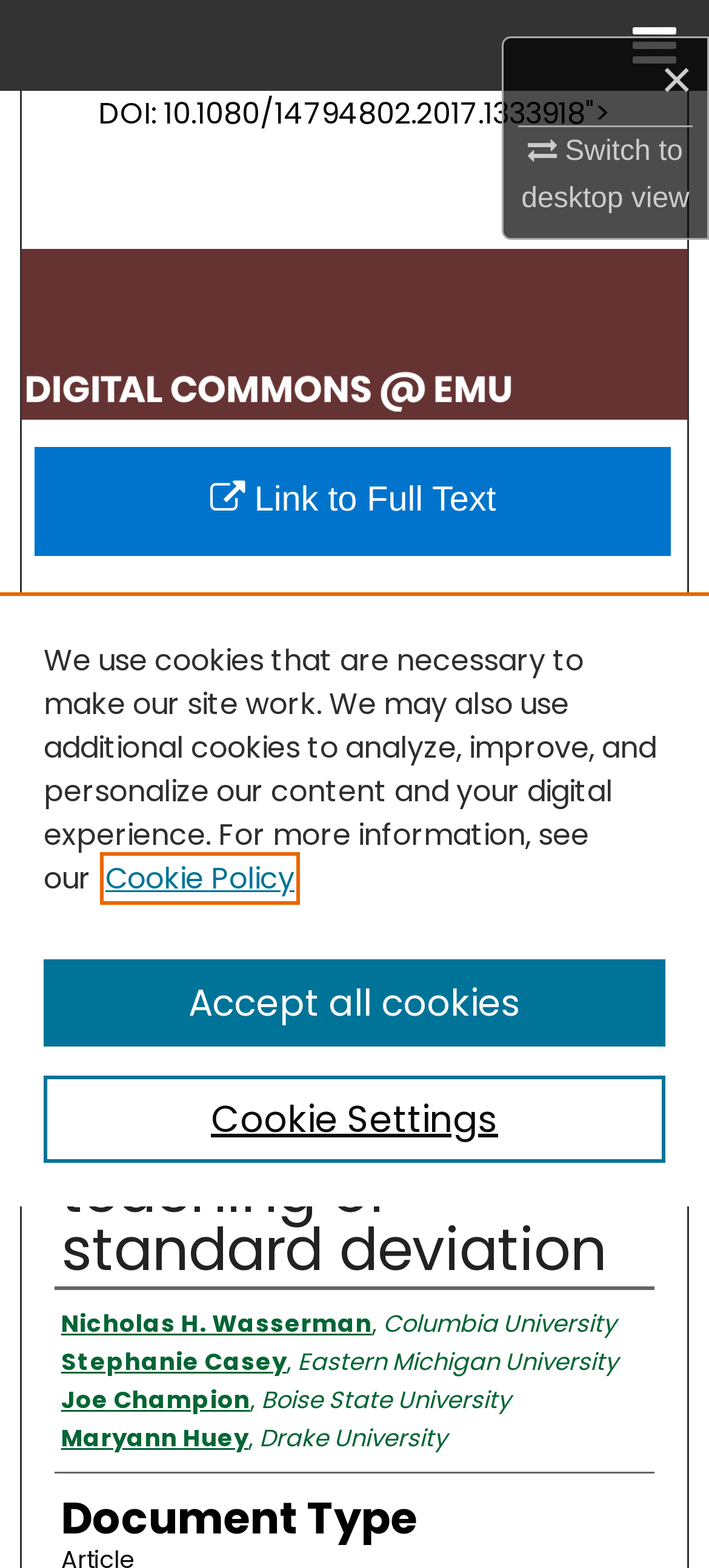Please identify the bounding box coordinates of the element on the webpage that should be clicked to follow this instruction: "Browse Collections". The bounding box coordinates should be given as four float numbers between 0 and 1, formatted as [left, top, right, bottom].

[0.0, 0.116, 1.0, 0.174]